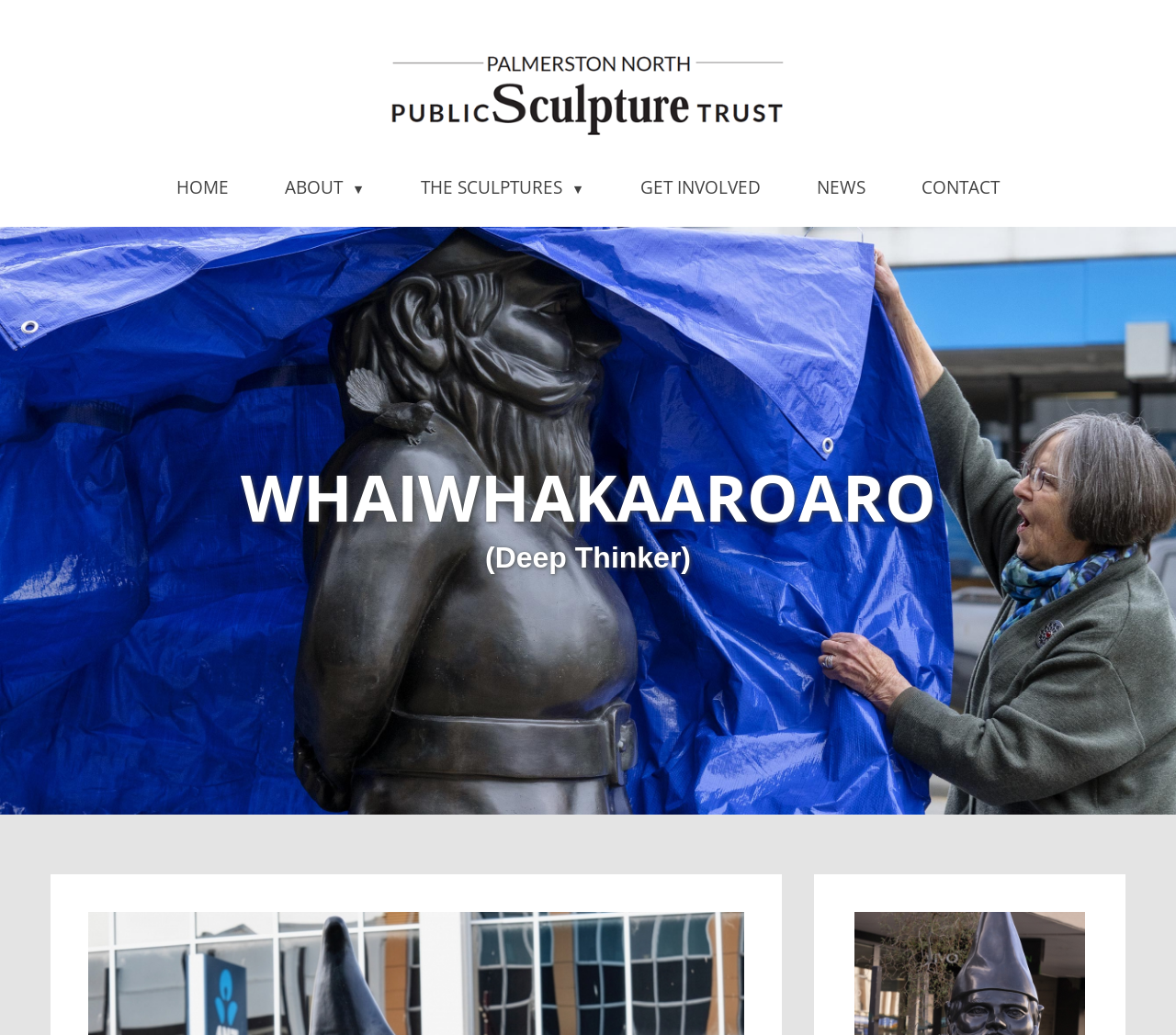How many main navigation links are there?
Look at the image and answer with only one word or phrase.

6